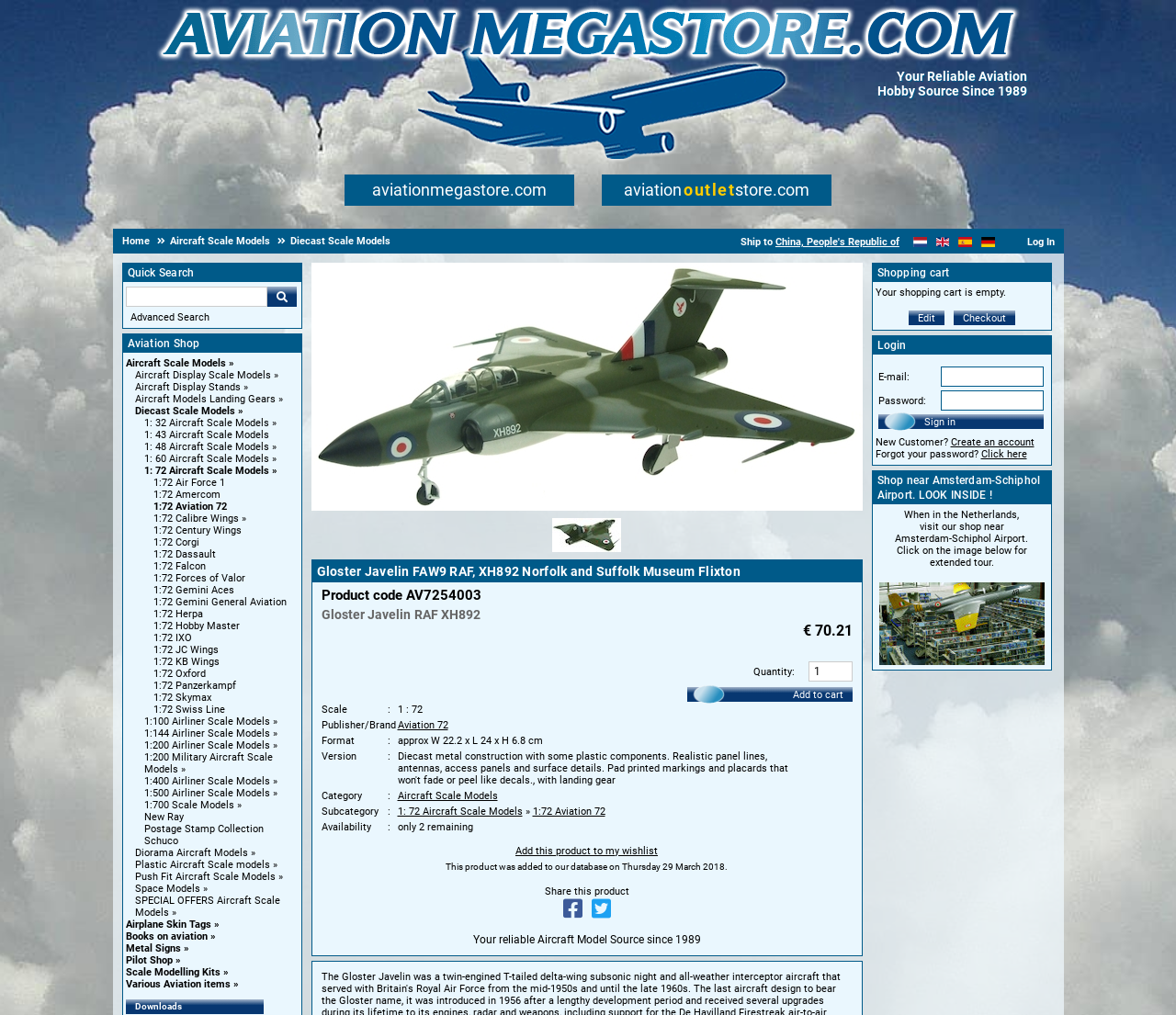Provide a brief response in the form of a single word or phrase:
What is the scale of the Gloster Javelin model?

1:72